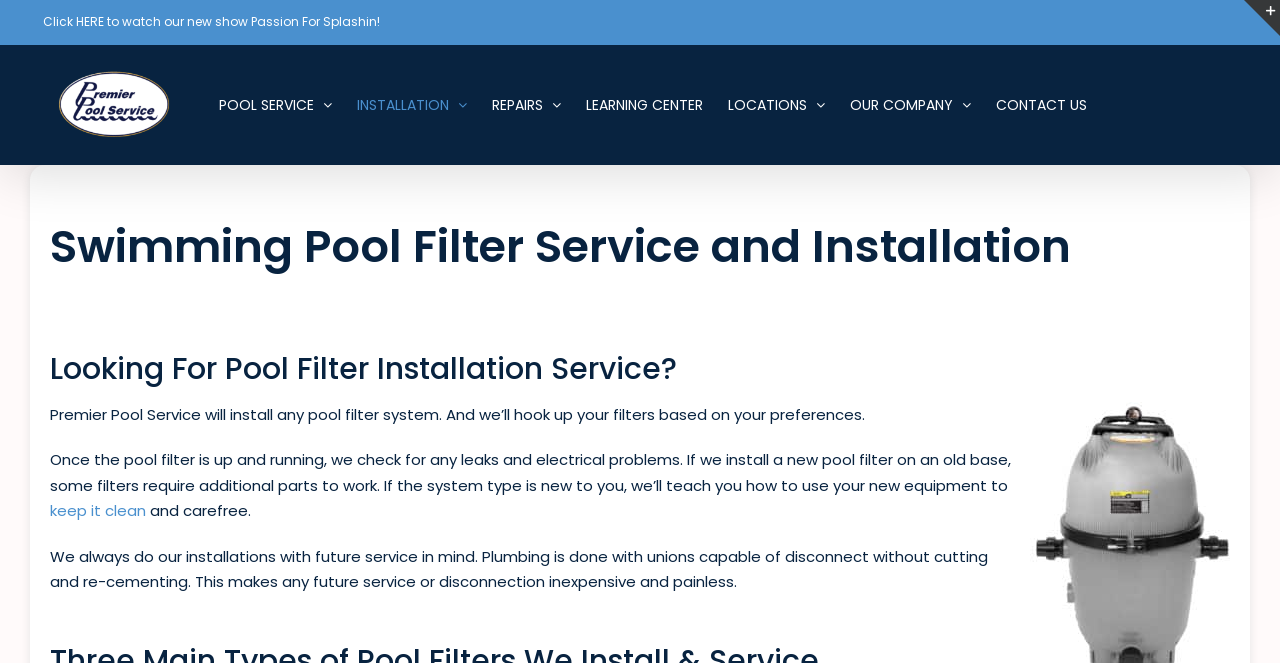Determine the bounding box coordinates for the UI element with the following description: "[ thread ]". The coordinates should be four float numbers between 0 and 1, represented as [left, top, right, bottom].

None